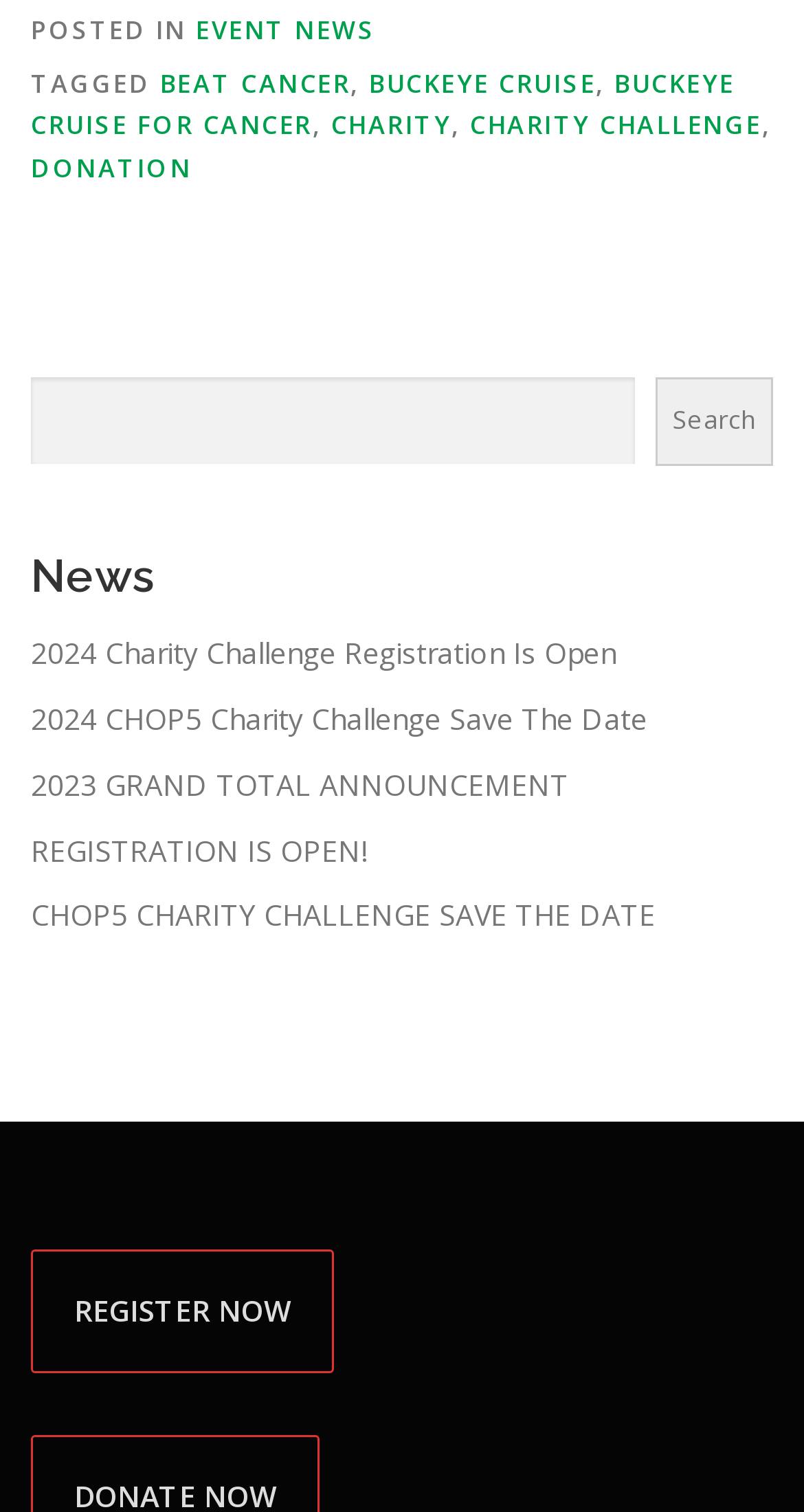Please provide a comprehensive response to the question based on the details in the image: What is the category of the event?

The category of the event can be inferred from the links and text on the webpage. The presence of links like 'CHARITY', 'CHARITY CHALLENGE', and 'BUCKEYE CRUISE FOR CANCER' suggests that the event is related to charity.